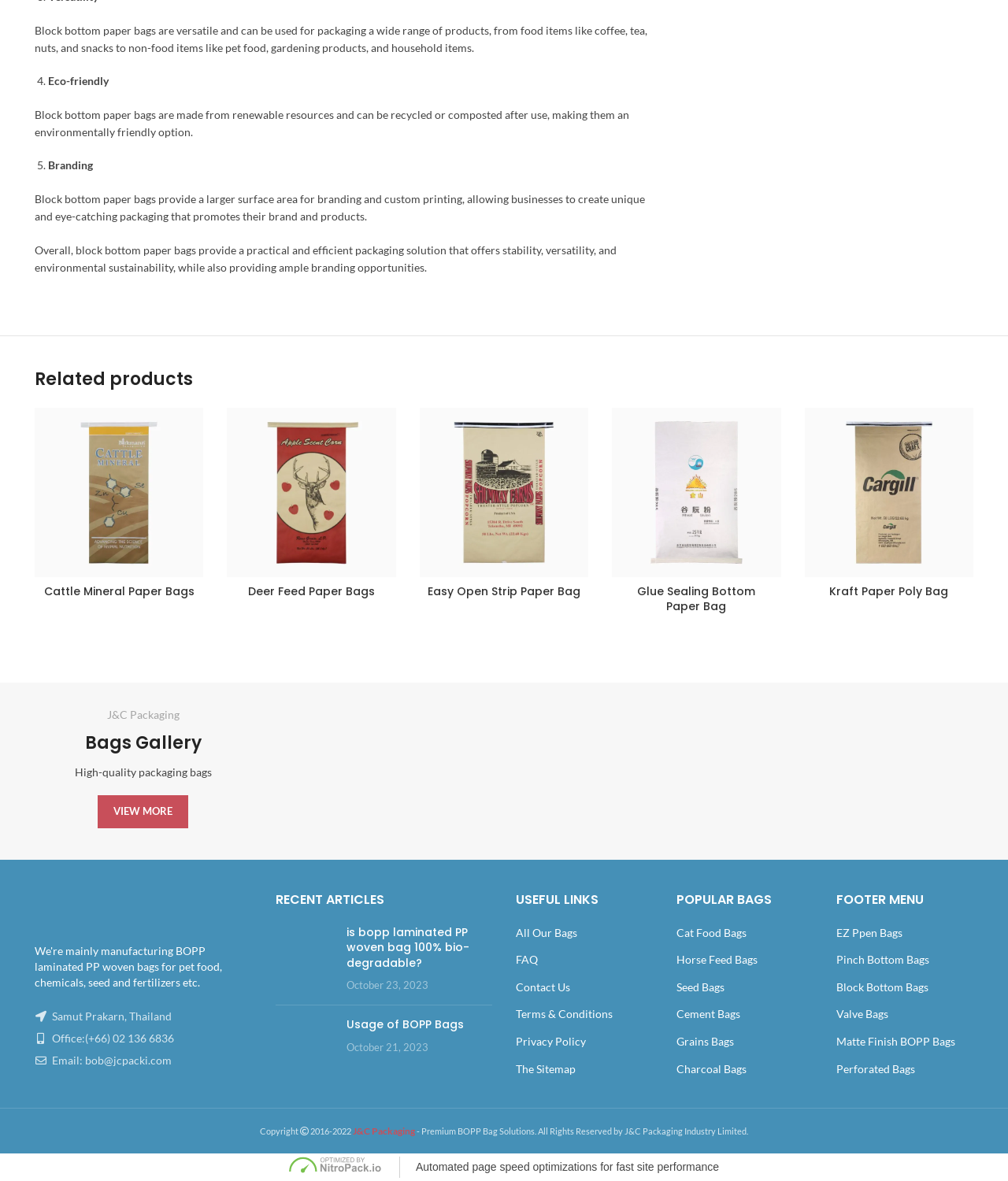Find the bounding box coordinates of the area to click in order to follow the instruction: "Click on 'Cattle mineral paper bags'".

[0.034, 0.345, 0.202, 0.488]